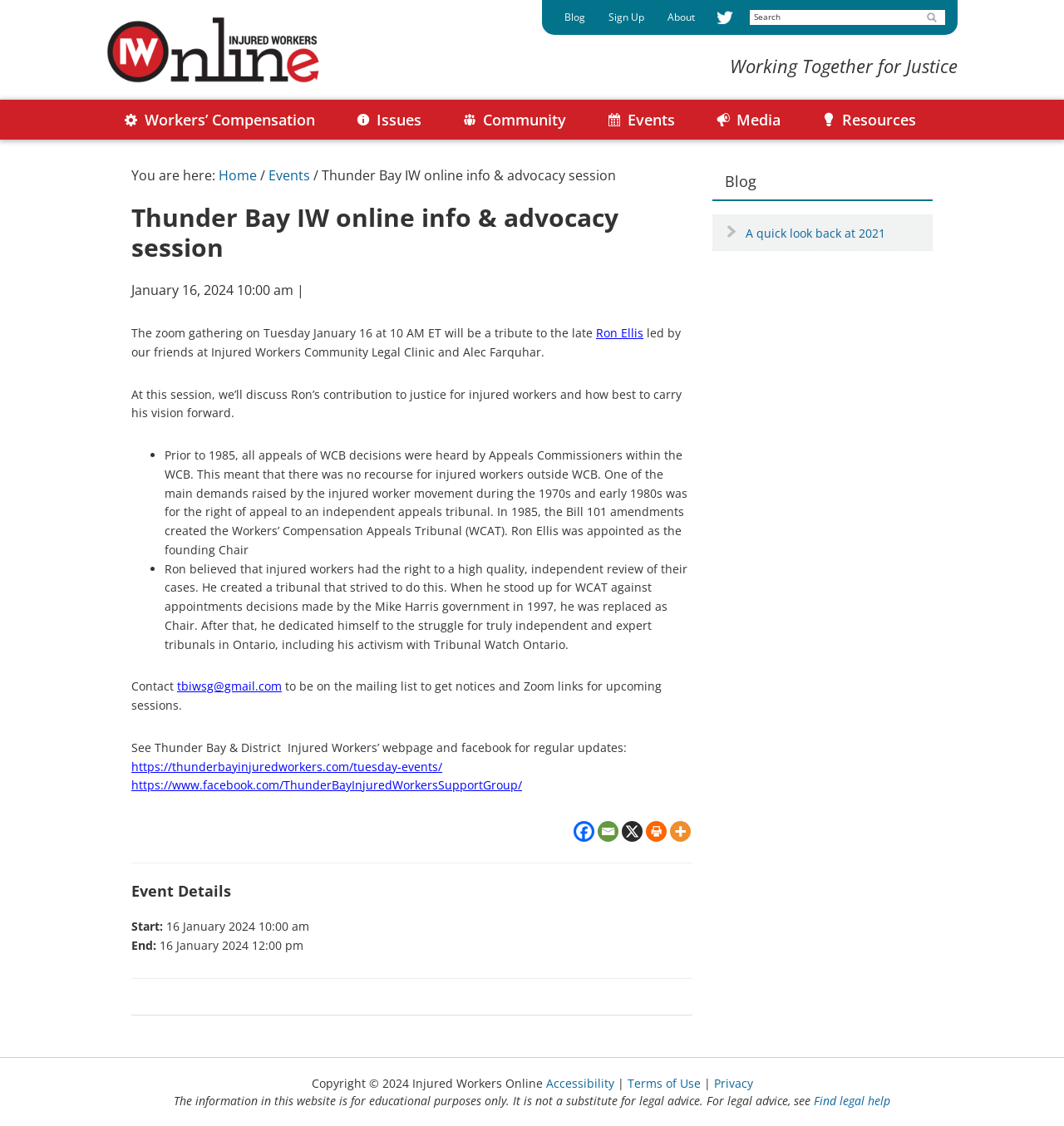Answer the question using only one word or a concise phrase: How can one get notices and Zoom links for upcoming sessions?

Contact tbiwsg@gmail.com